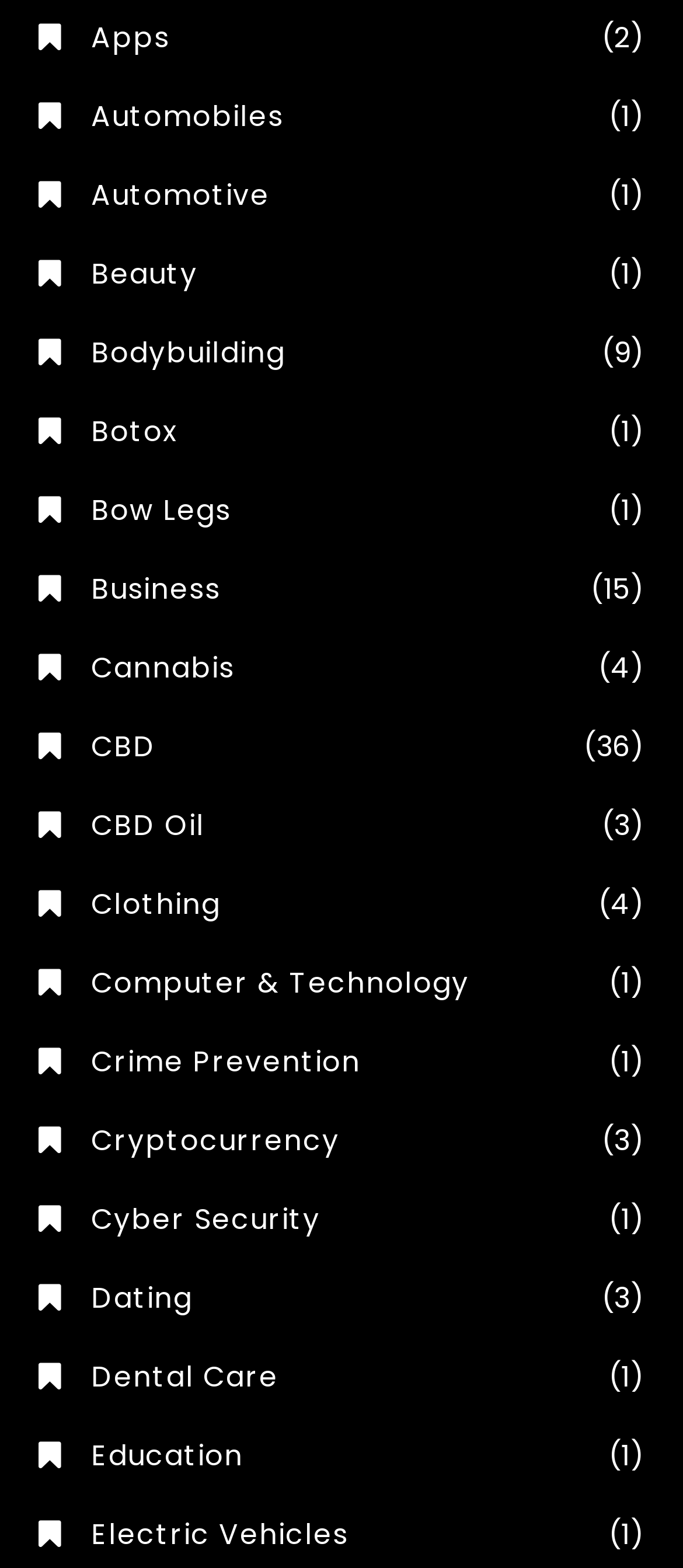Find the bounding box coordinates for the area that should be clicked to accomplish the instruction: "Browse Education".

[0.056, 0.915, 0.356, 0.942]